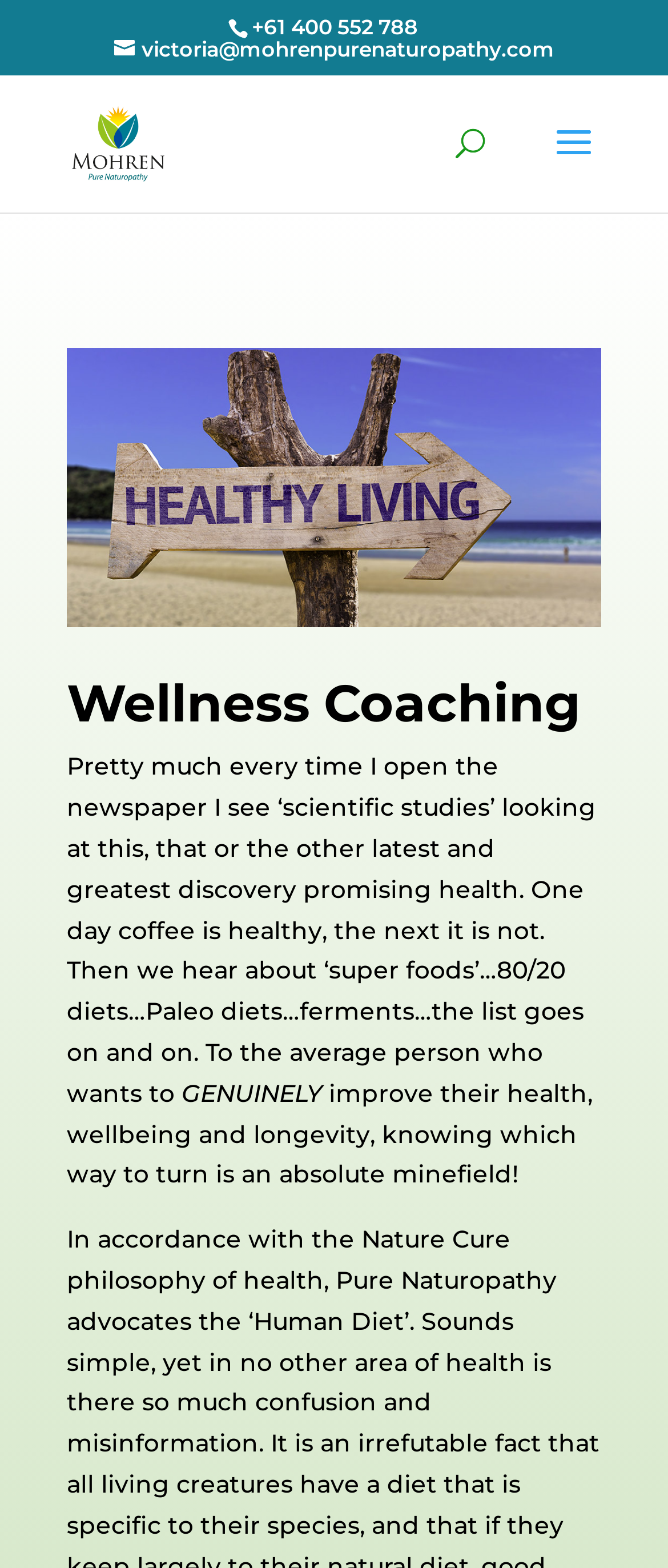Can you find the bounding box coordinates for the UI element given this description: "name="s" placeholder="Search …" title="Search for:""? Provide the coordinates as four float numbers between 0 and 1: [left, top, right, bottom].

[0.463, 0.048, 0.823, 0.05]